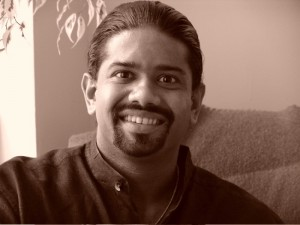Where is the portrait likely taken?
Answer with a single word or phrase, using the screenshot for reference.

Living room